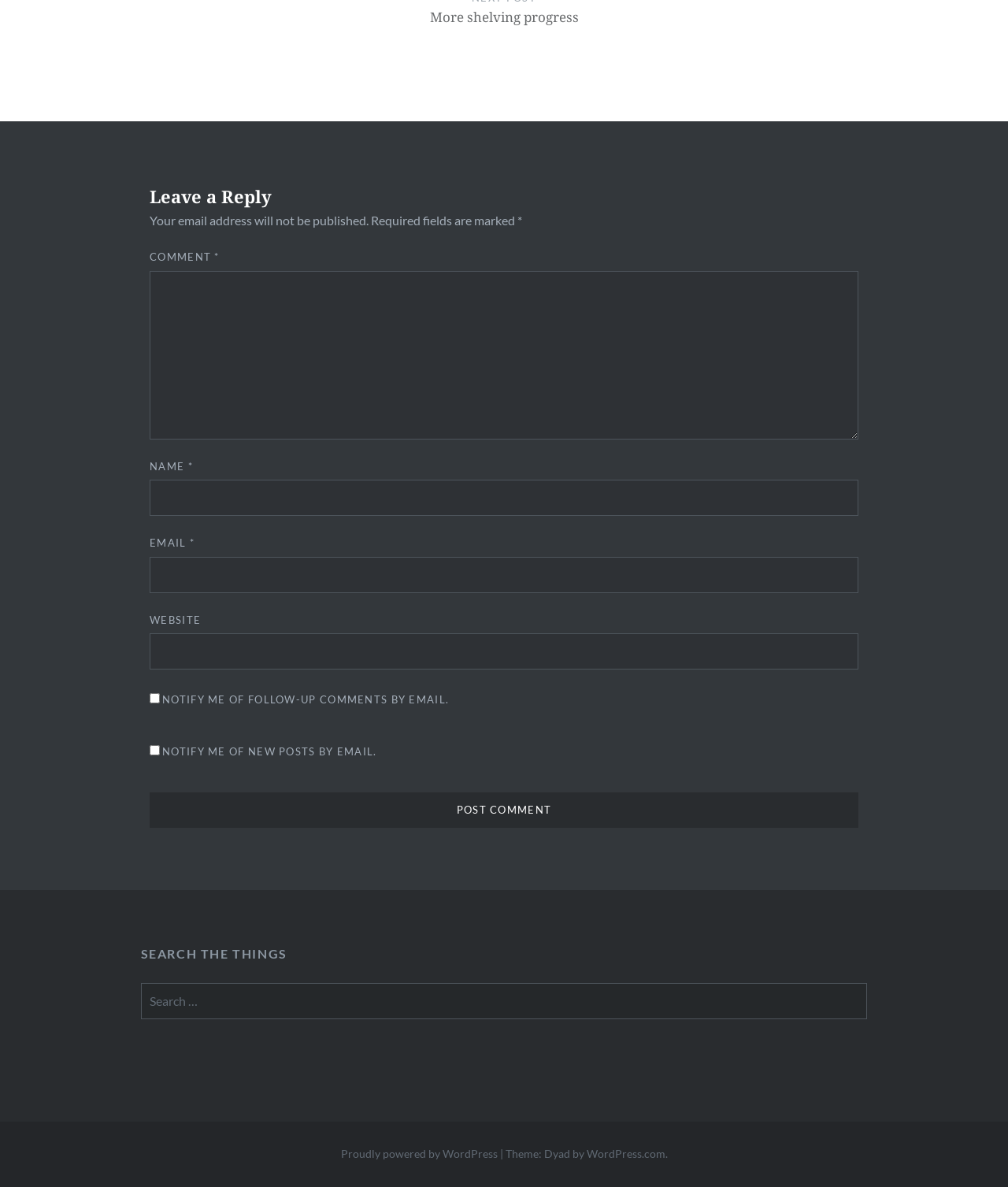What is the label of the search box? Please answer the question using a single word or phrase based on the image.

Search for: